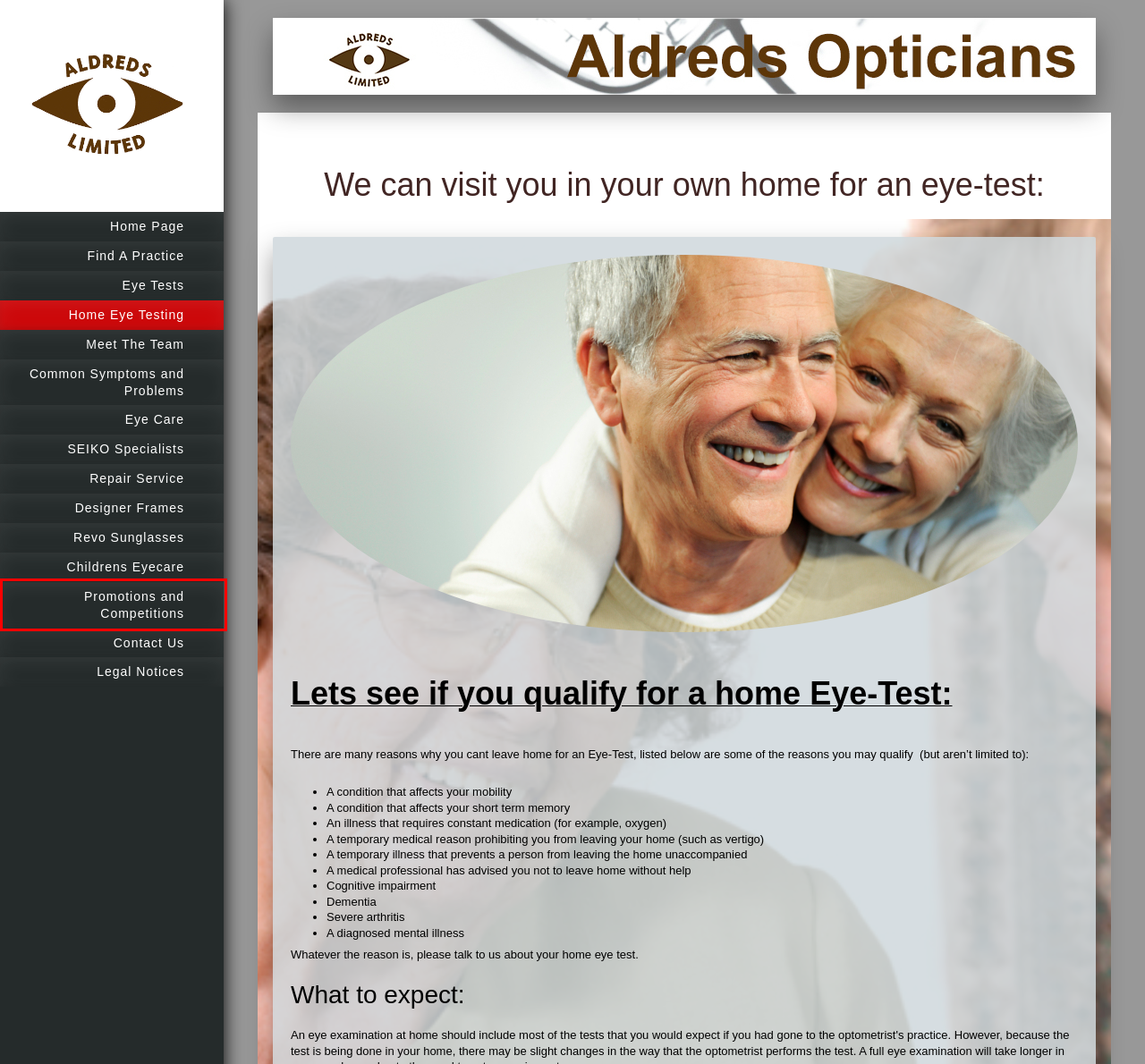You have a screenshot of a webpage with a red rectangle bounding box. Identify the best webpage description that corresponds to the new webpage after clicking the element within the red bounding box. Here are the candidates:
A. Aldreds Opticians - A Family run opthalmic service in West Yorkshire. - Promotions and Competitions
B. Aldreds Opticians - A Family run opthalmic service in West Yorkshire. - Designer Frames
C. Aldreds Opticians - A Family run opthalmic service in West Yorkshire. - Revo Sunglasses
D. Aldreds Opticians
E. Aldreds Opticians - A Family run opthalmic service in West Yorkshire. - Eye Tests
F. Aldreds Opticians - A Family run opthalmic service in West Yorkshire. - Home Page
G. Aldreds Opticians - A Family run opthalmic service in West Yorkshire. - Common Symptoms and Problems
H. Aldreds Opticians - A Family run opthalmic service in West Yorkshire. - Repair Service

A